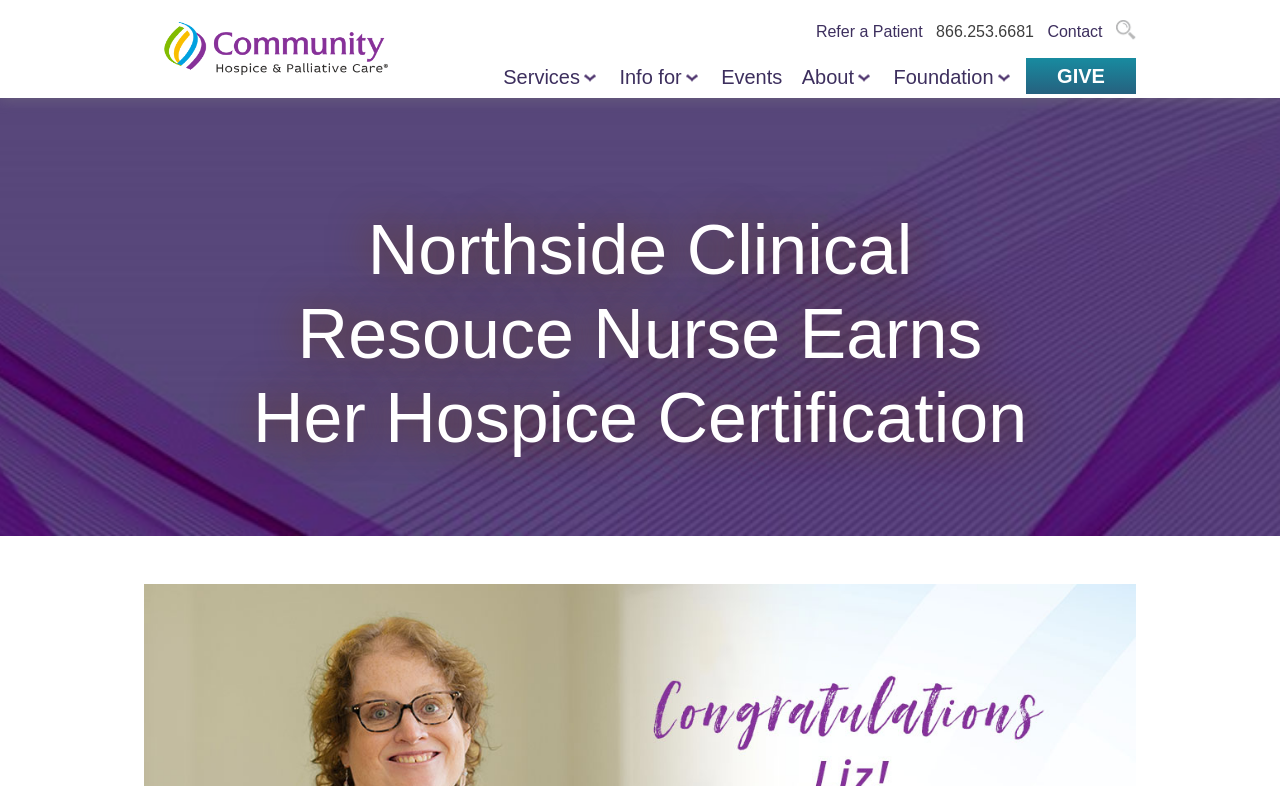How many links are present in the top section of the webpage? From the image, respond with a single word or brief phrase.

6